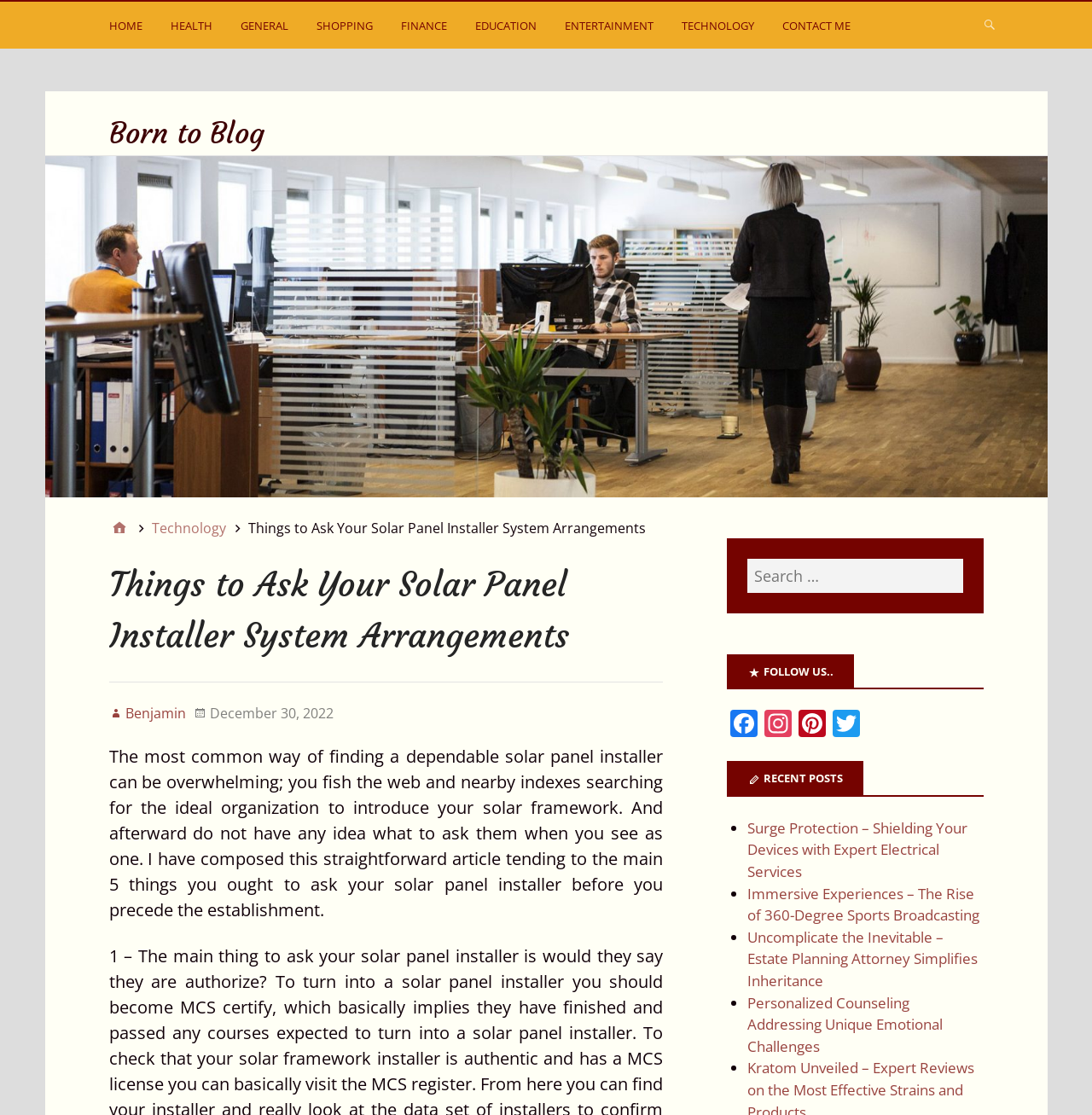What is the topic of the current article?
Based on the screenshot, provide your answer in one word or phrase.

Solar Panel Installer